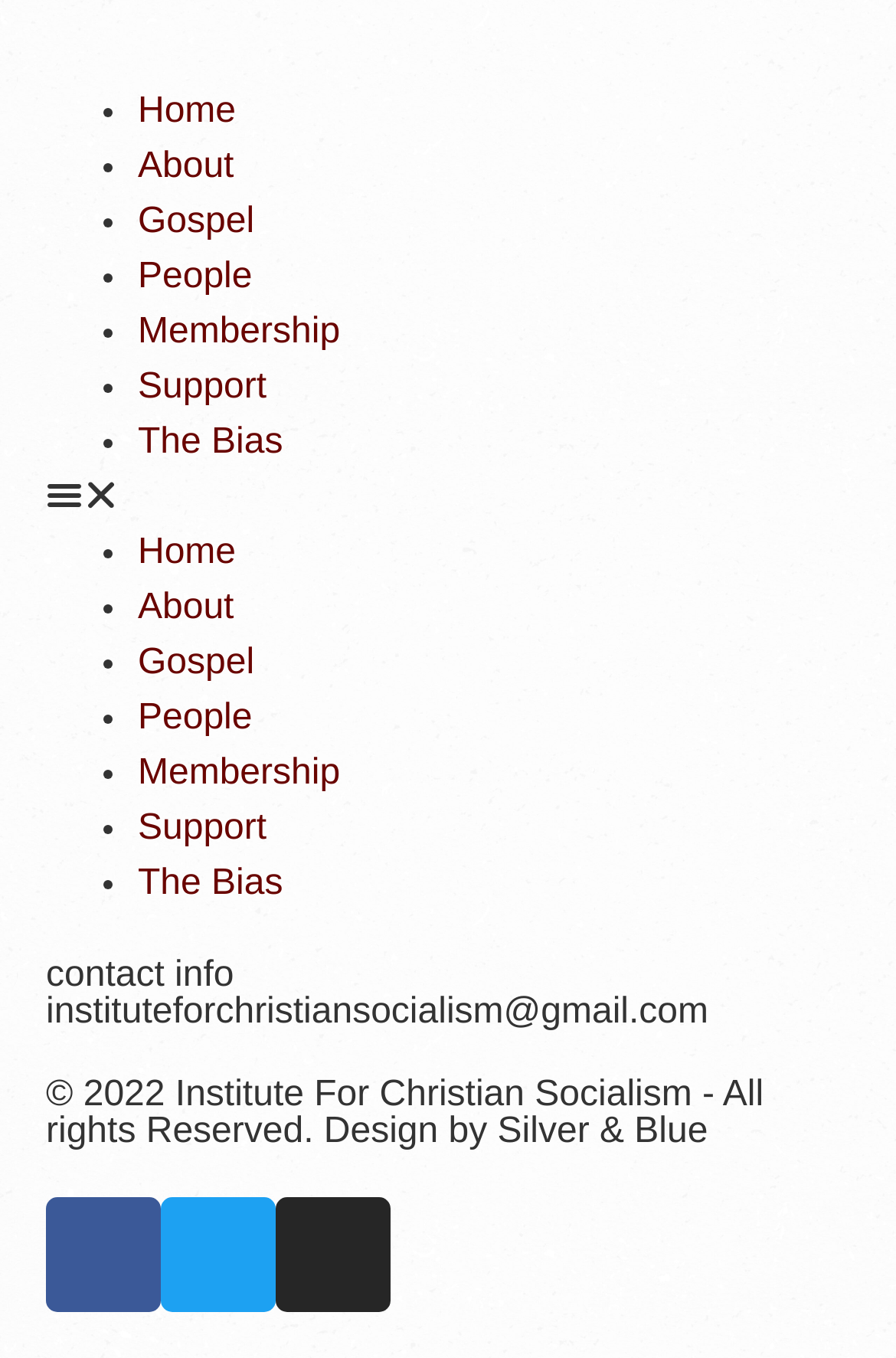Identify the bounding box for the described UI element: "The Bias".

[0.154, 0.636, 0.316, 0.665]